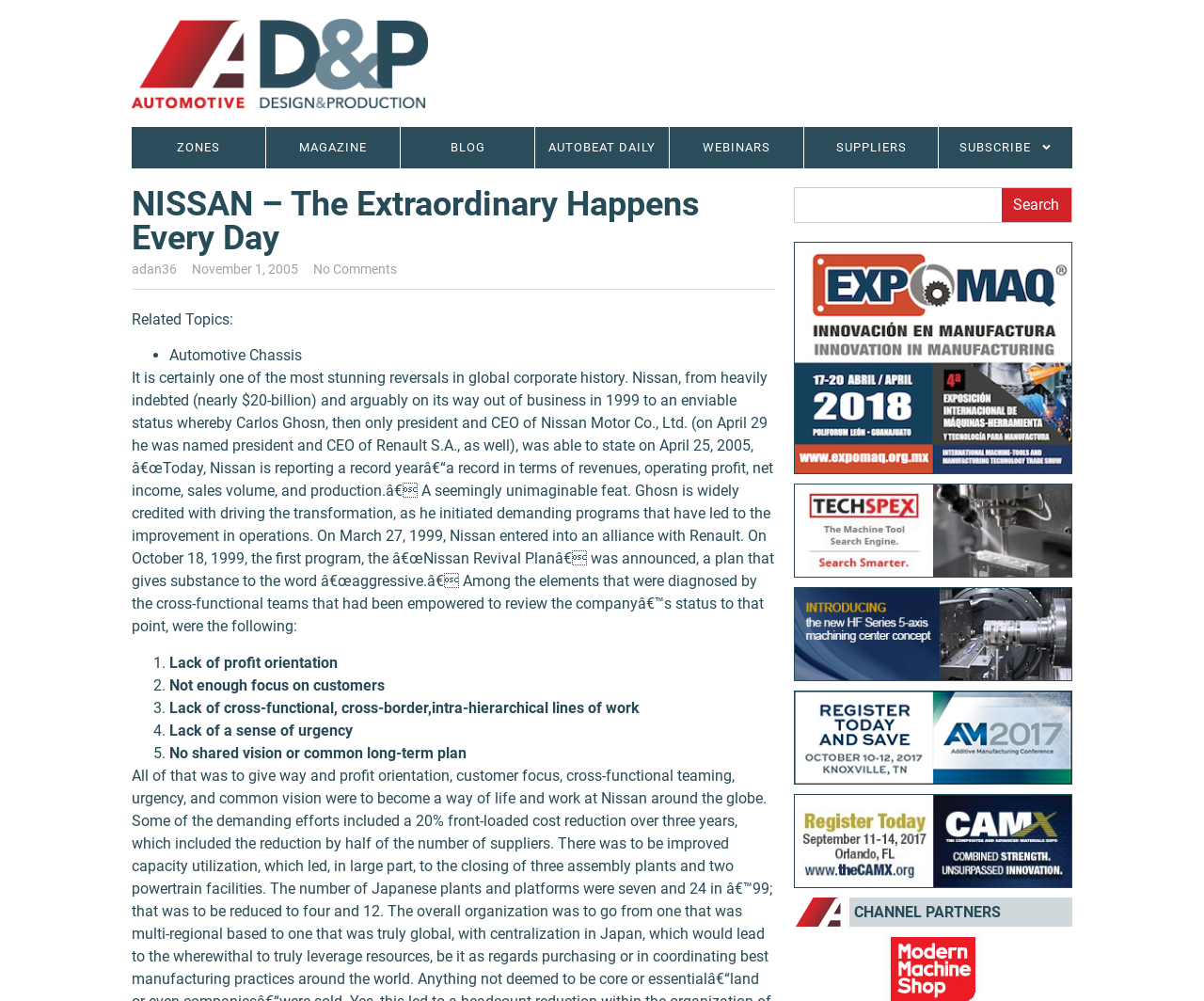Can you specify the bounding box coordinates for the region that should be clicked to fulfill this instruction: "View CHANNEL PARTNERS".

[0.709, 0.904, 0.891, 0.919]